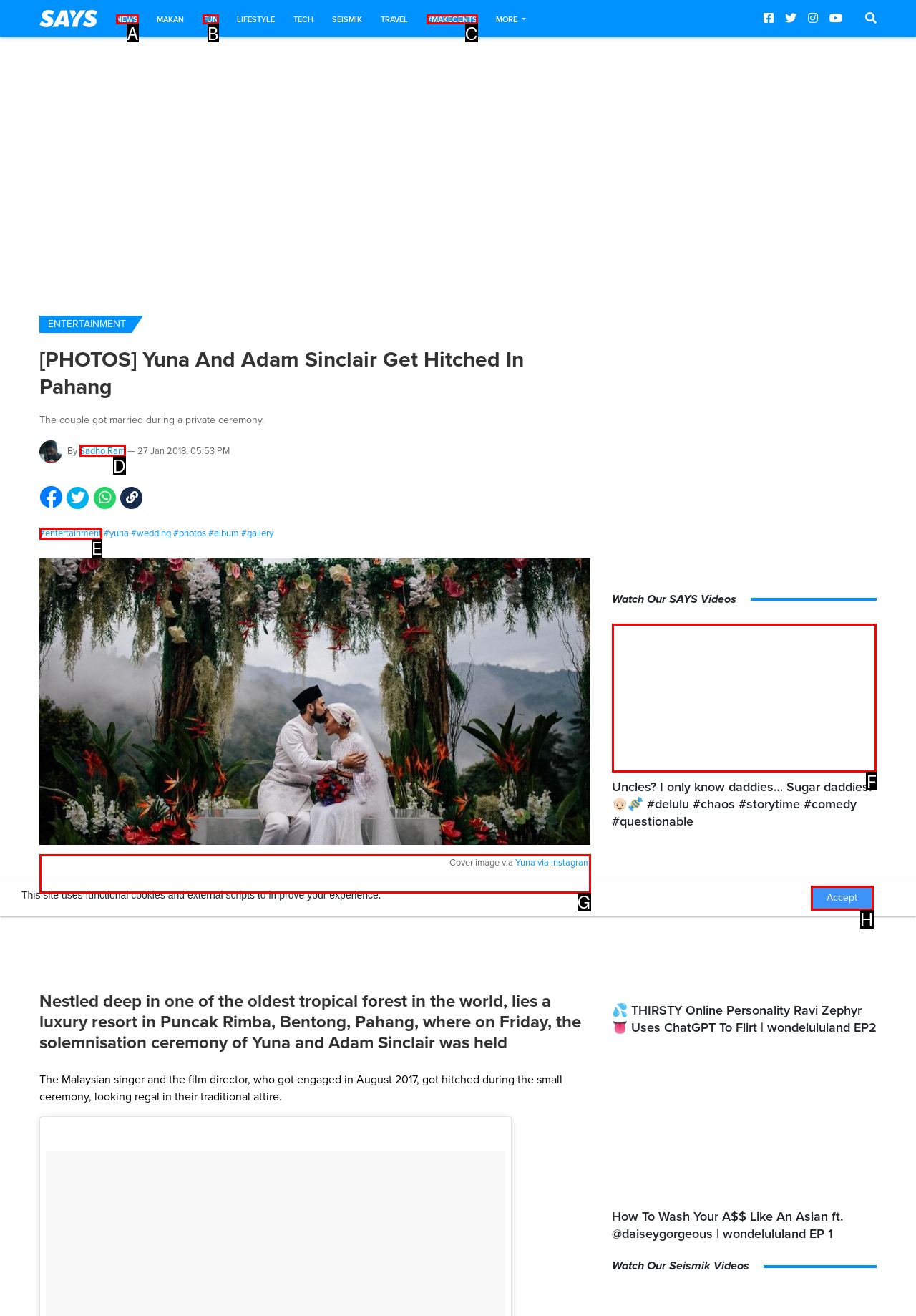Indicate which HTML element you need to click to complete the task: Watch the video 'Uncles? I only know daddies… Sugar daddies'. Provide the letter of the selected option directly.

F